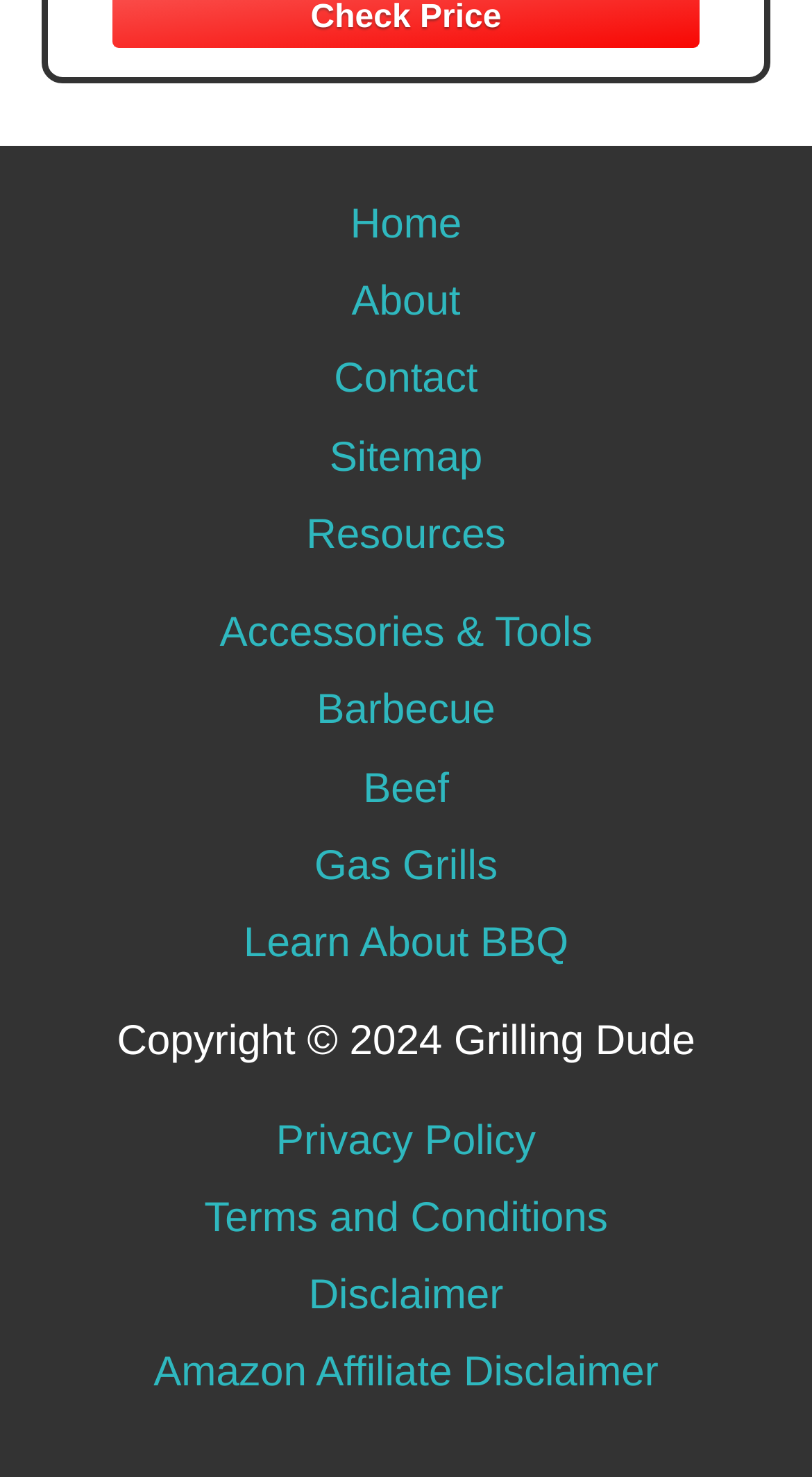Please look at the image and answer the question with a detailed explanation: How many links are there in the second footer widget?

I counted the number of links under the 'Footer Widget 2' section, which are 'Privacy Policy', 'Terms and Conditions', 'Disclaimer', and 'Amazon Affiliate Disclaimer', totaling 4 items.